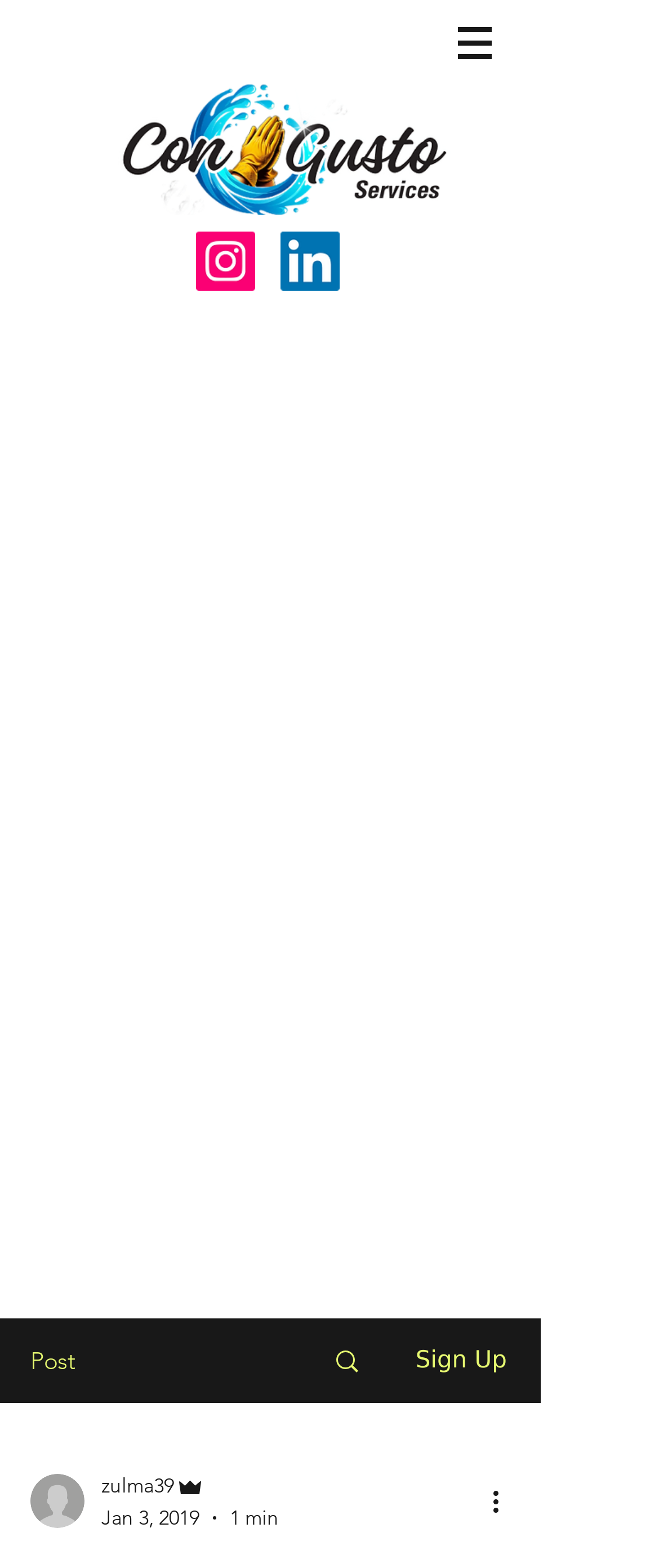When was the post published?
From the details in the image, provide a complete and detailed answer to the question.

I found the publication date by looking at the text below the author's name, which says 'Jan 3, 2019'.